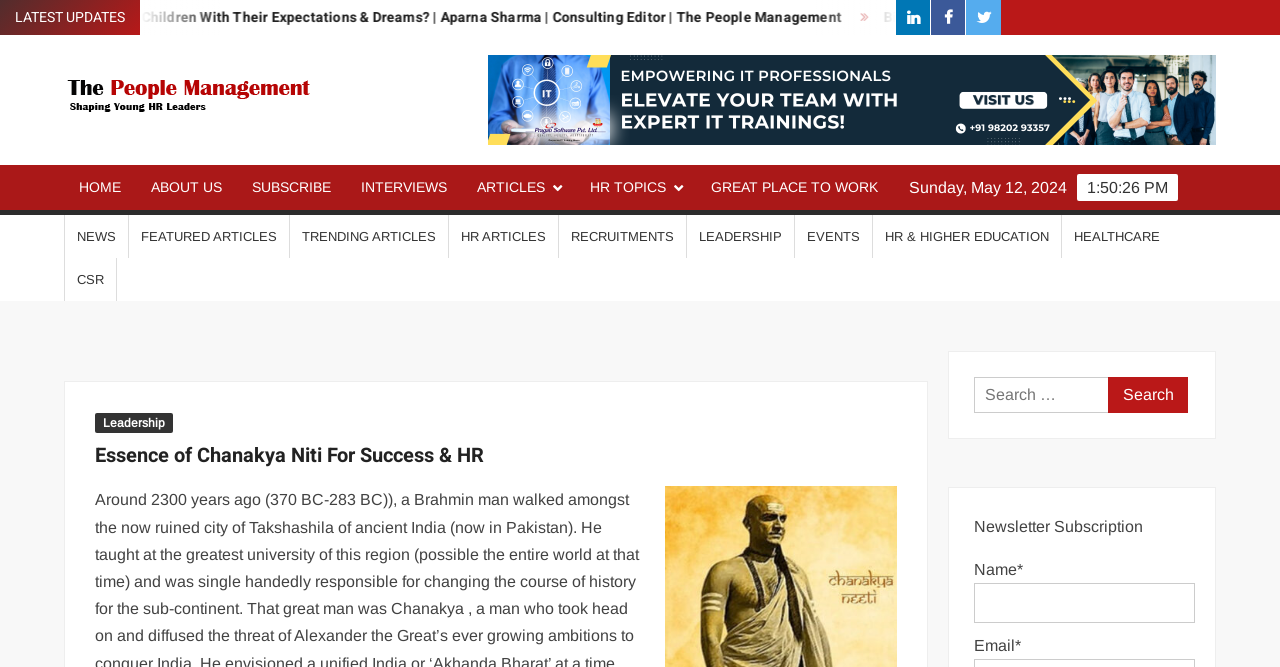Identify the text that serves as the heading for the webpage and generate it.

Essence of Chanakya Niti For Success & HR